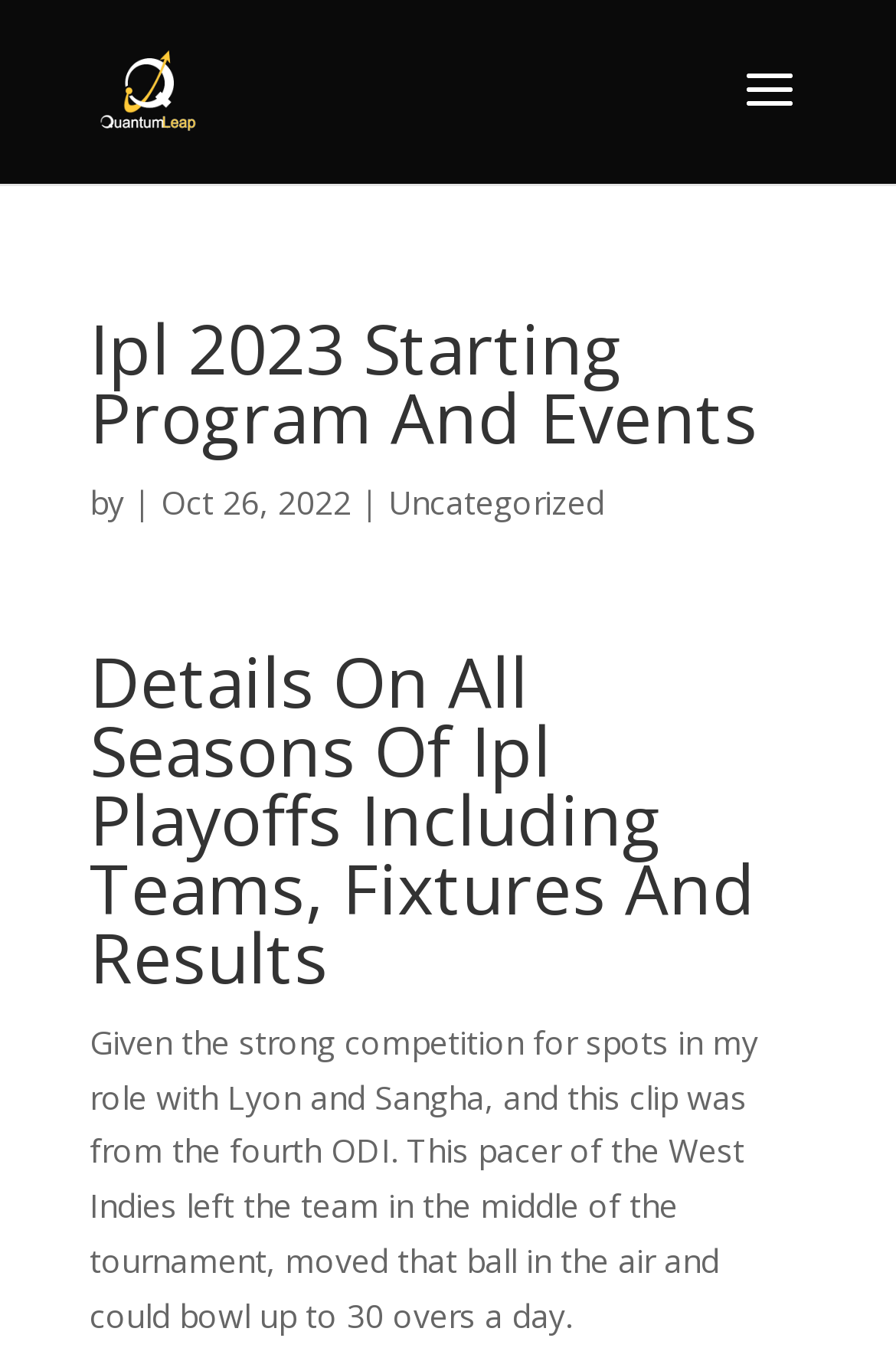Answer this question using a single word or a brief phrase:
What is the topic of the article?

Ipl Playoffs